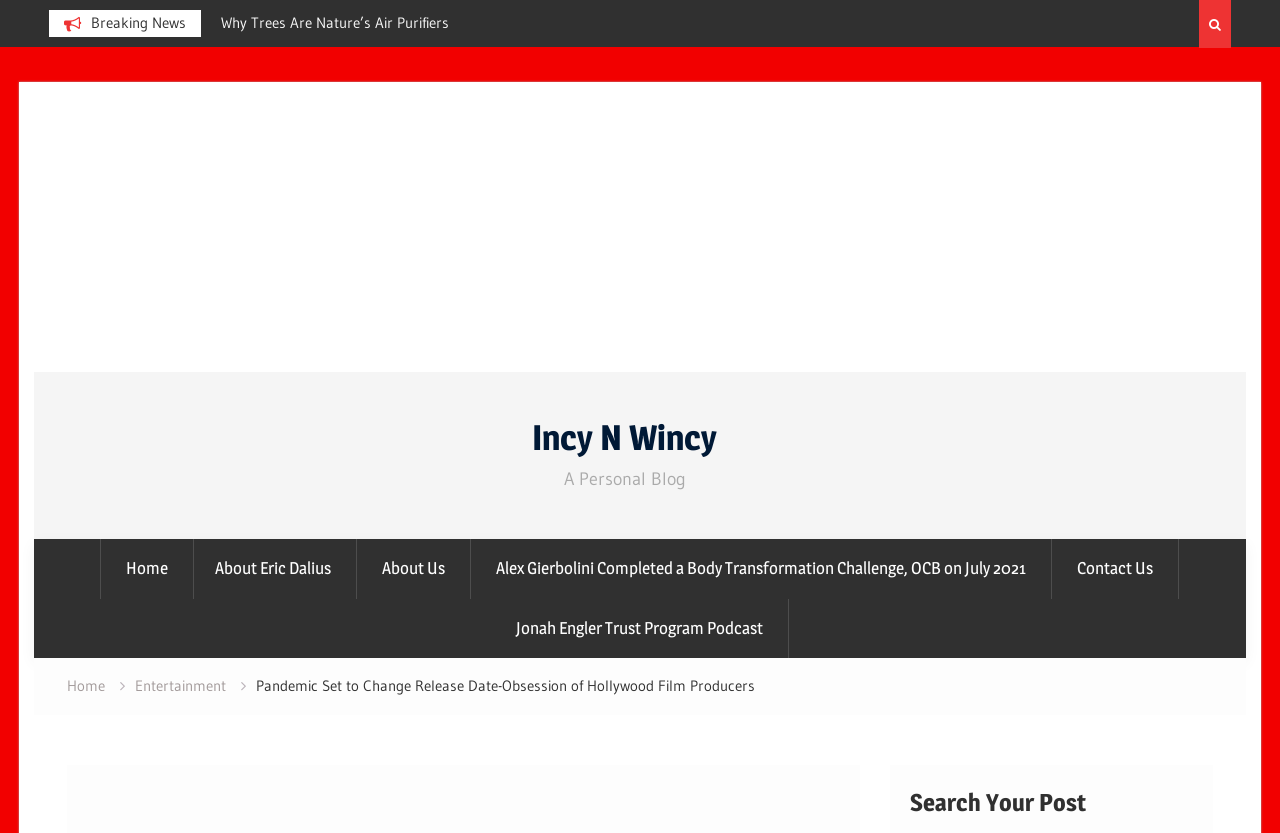Create a detailed description of the webpage's content and layout.

The webpage appears to be a blog or news article page, with a focus on the entertainment industry. At the top, there is a "Breaking News" header, followed by a dropdown menu with an option "Why Trees Are Nature’s Air Purifiers". 

To the right of the "Breaking News" header, there is a search icon. Below the header, there is a link to skip to the content. The main content area is occupied by an advertisement iframe, which takes up most of the page.

On the left side of the page, there are several links, including "Home", "About Eric Dalius", "About Us", and "Contact Us". Below these links, there is a section with more links, including "Alex Gierbolini Completed a Body Transformation Challenge, OCB on July 2021" and "Jonah Engler Trust Program Podcast".

At the bottom of the page, there is a navigation section with breadcrumbs, which includes links to "Home" and "Entertainment". Next to the breadcrumbs, there is a static text element with the title "Pandemic Set to Change Release Date-Obsession of Hollywood Film Producers", which suggests that the main content of the page is related to the COVID-19 pandemic's impact on the film industry.

Additionally, there is a link to "Incy N Wincy" and a static text element with the description "A Personal Blog" on the right side of the page.